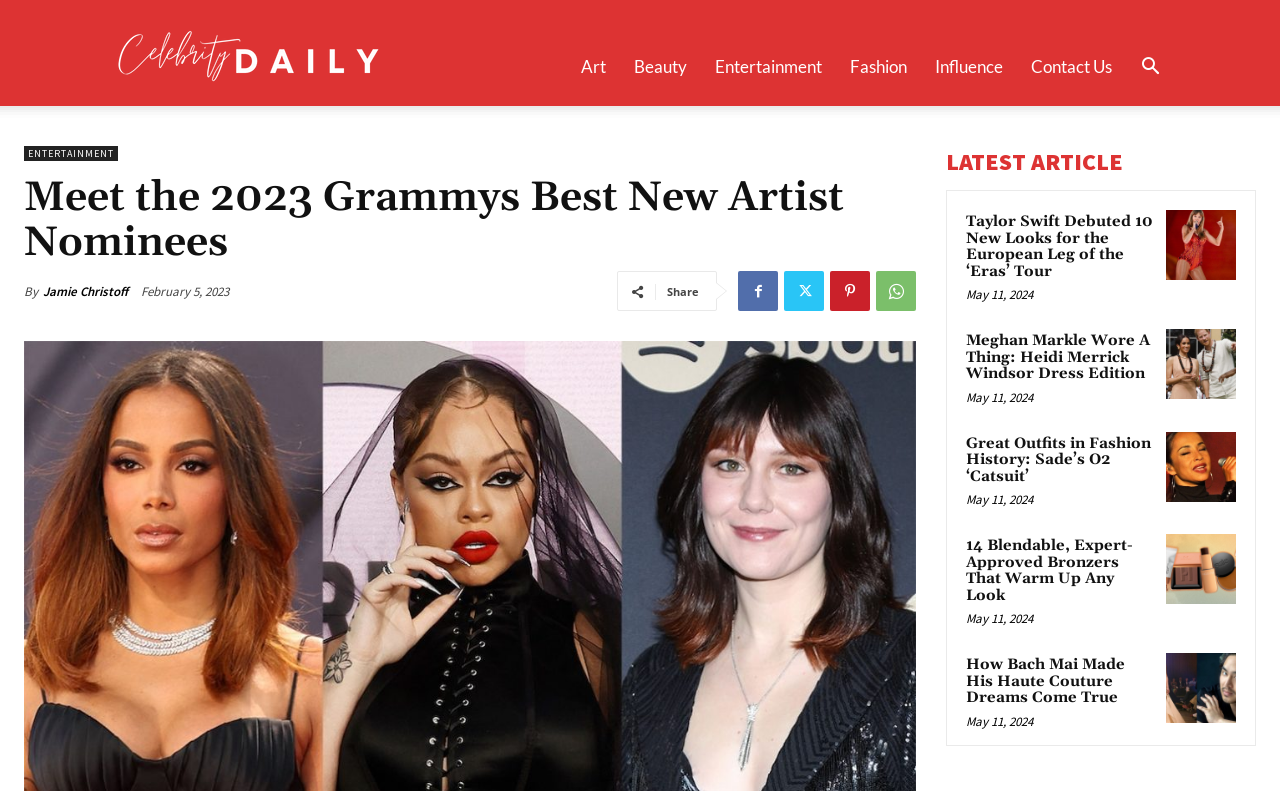Please determine the bounding box coordinates for the UI element described as: "Shop Supplies".

None